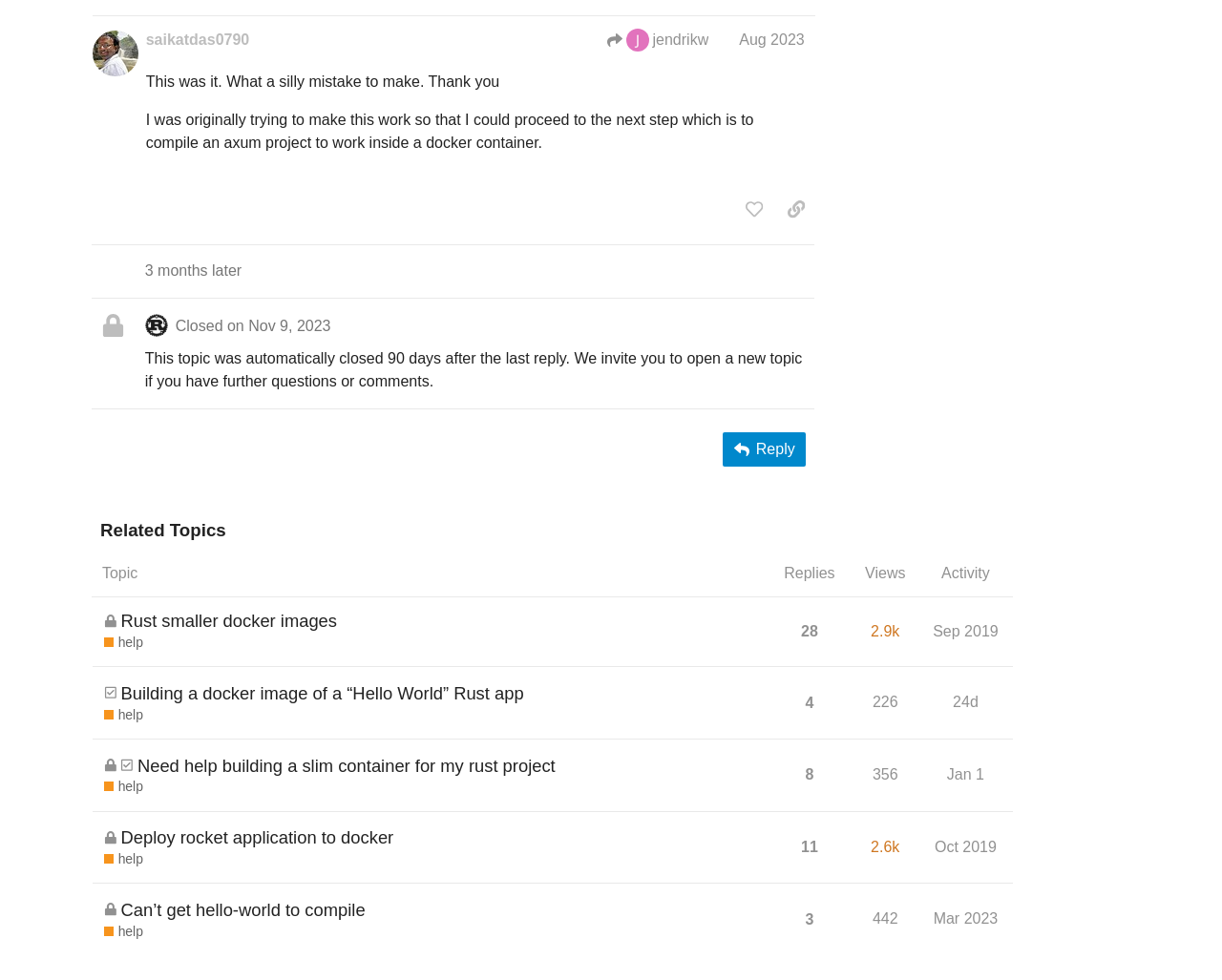Please provide a one-word or phrase answer to the question: 
What is the username of the user who posted on Aug 2023?

saikatdas0790